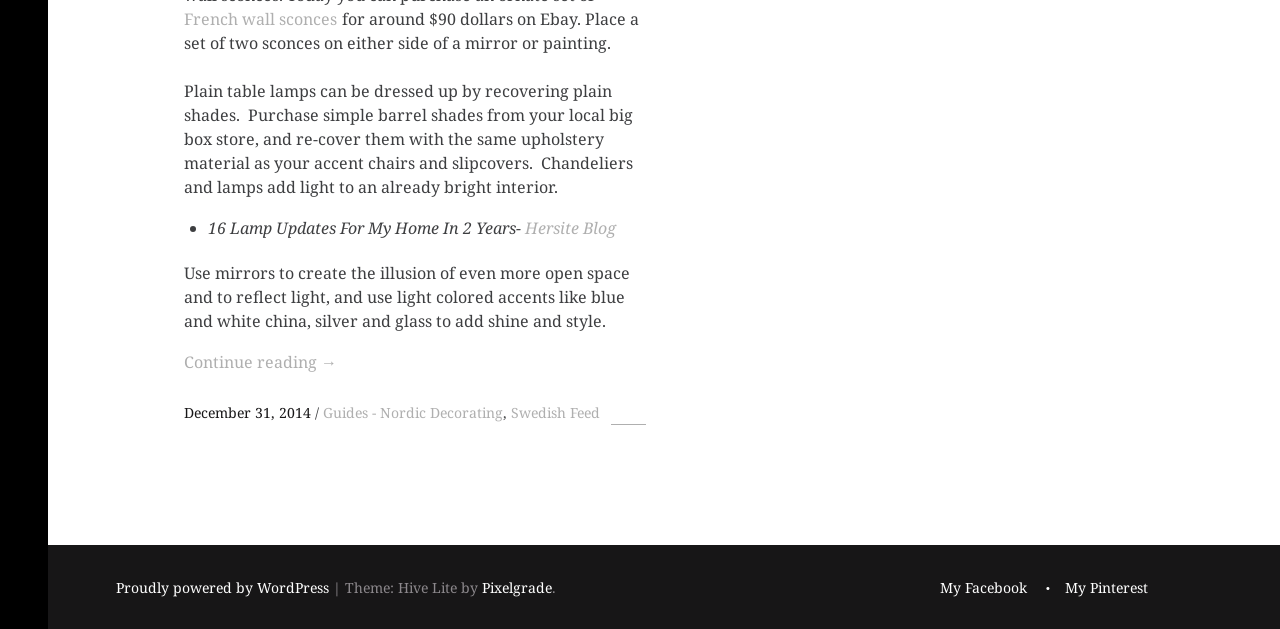Please determine the bounding box coordinates of the section I need to click to accomplish this instruction: "Continue reading the article".

[0.144, 0.556, 0.505, 0.597]